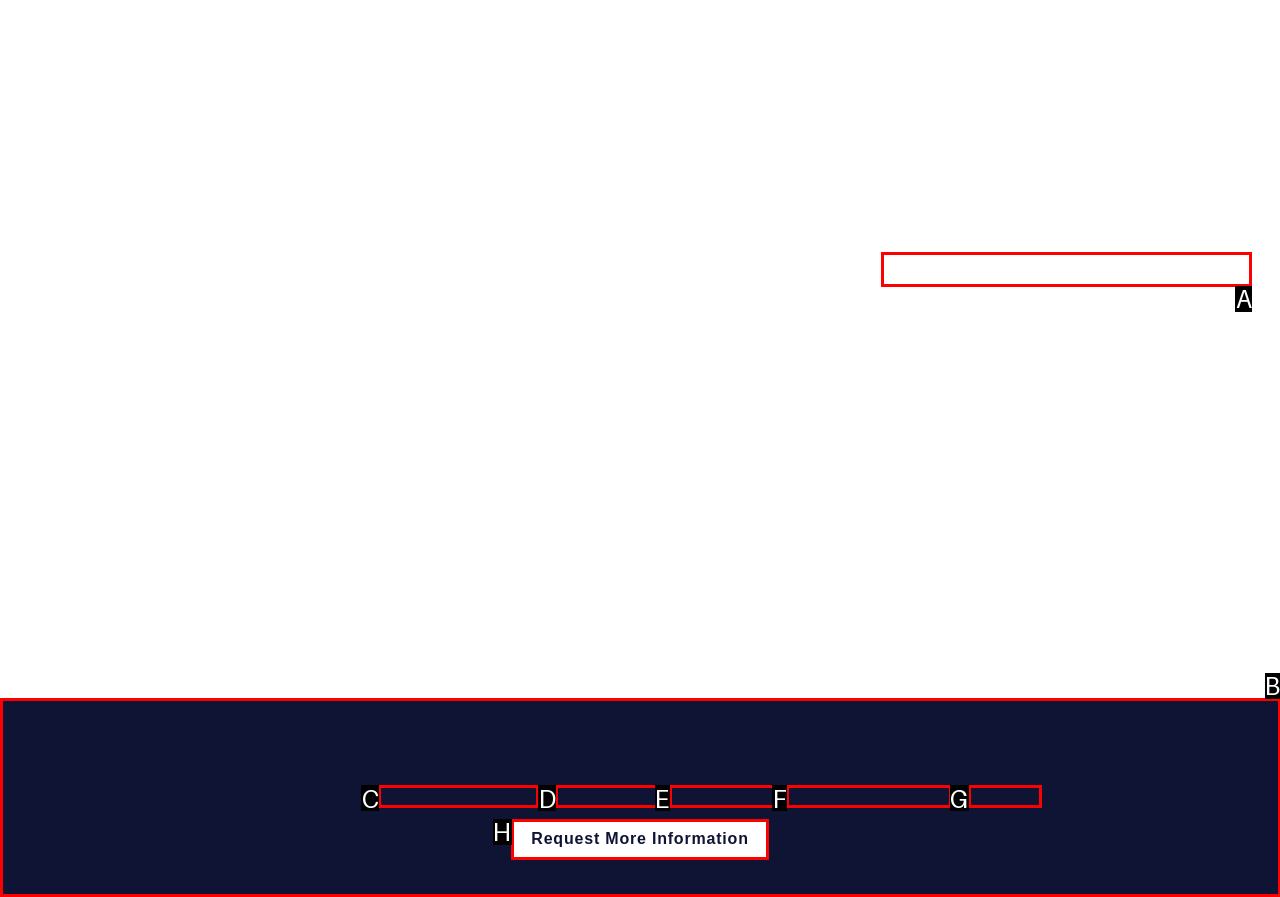Identify the letter of the correct UI element to fulfill the task: View 'Awards & Recognition' from the given options in the screenshot.

A